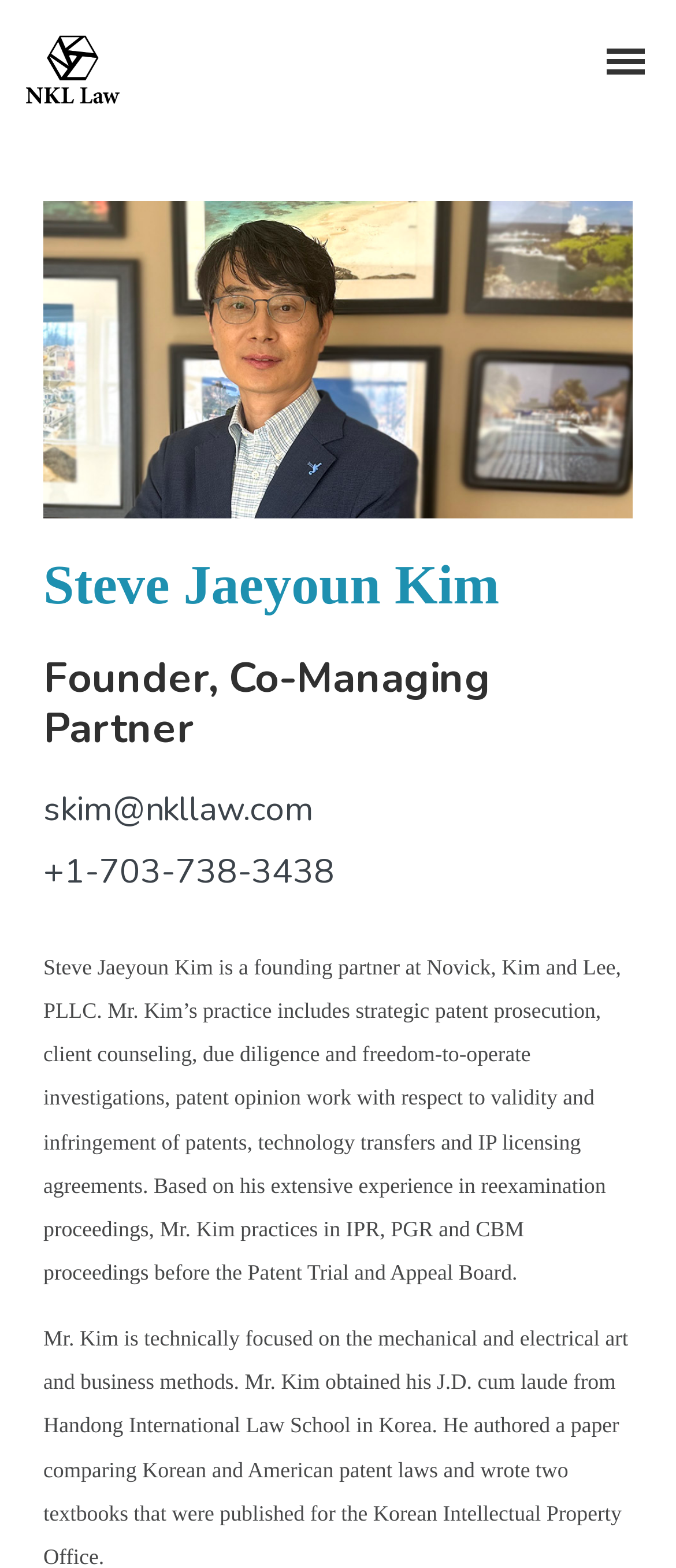Locate the bounding box coordinates of the element that should be clicked to execute the following instruction: "Switch to Korean language".

[0.0, 0.317, 1.0, 0.363]